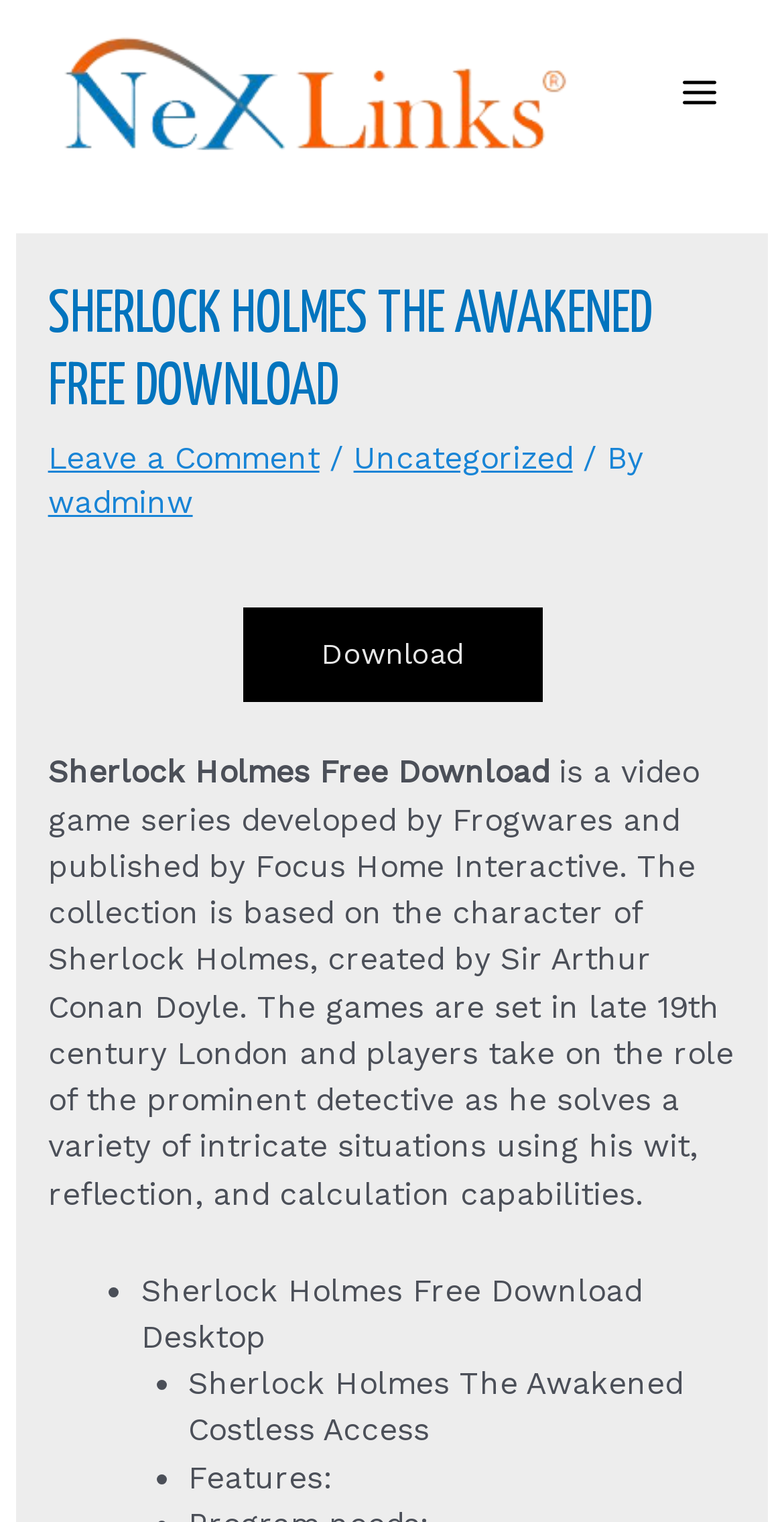Determine the bounding box coordinates of the UI element that matches the following description: "Skip to Main Content". The coordinates should be four float numbers between 0 and 1 in the format [left, top, right, bottom].

None